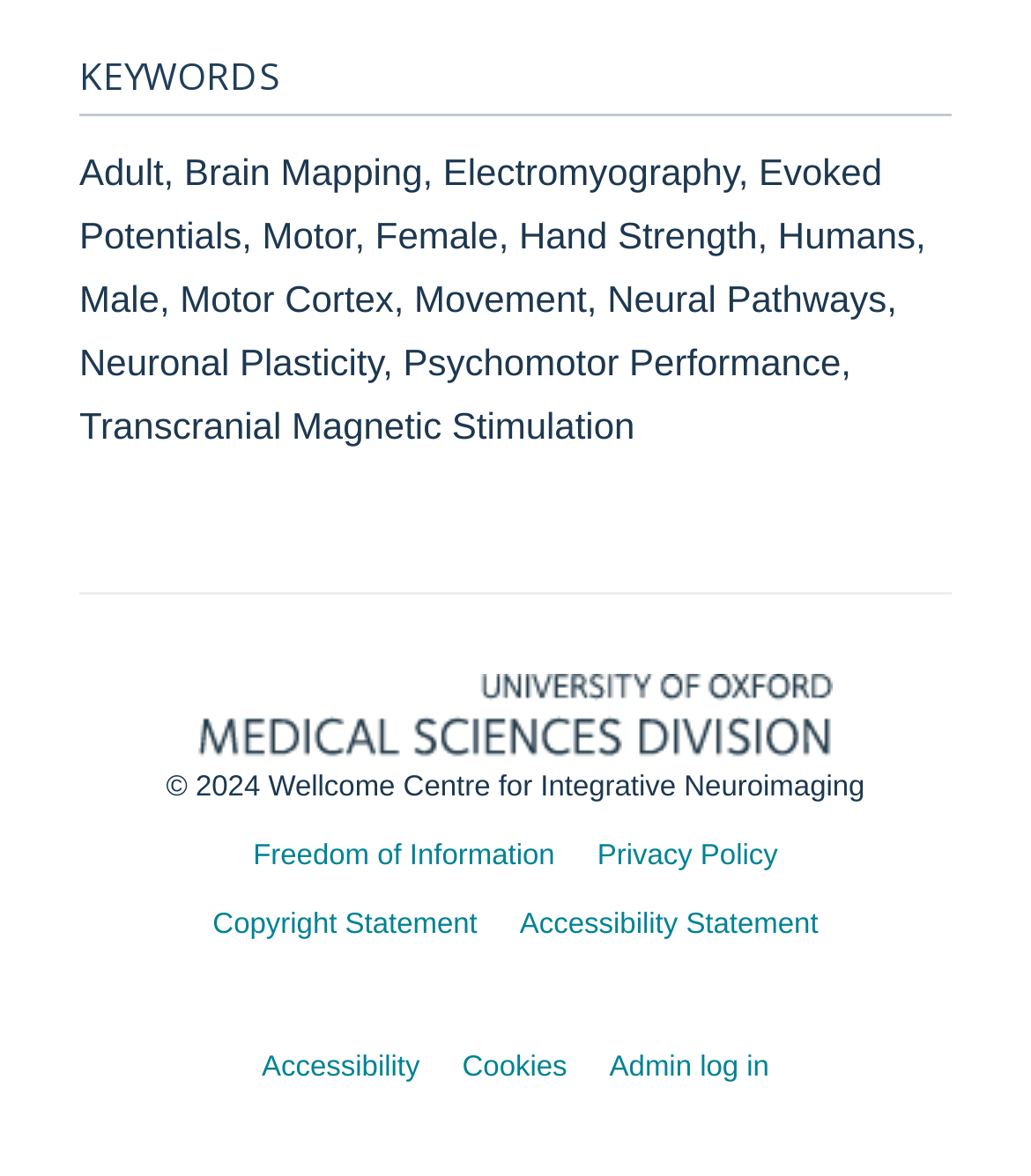Please identify the bounding box coordinates of the area that needs to be clicked to fulfill the following instruction: "Go to the Accessibility Statement page."

[0.504, 0.773, 0.794, 0.8]